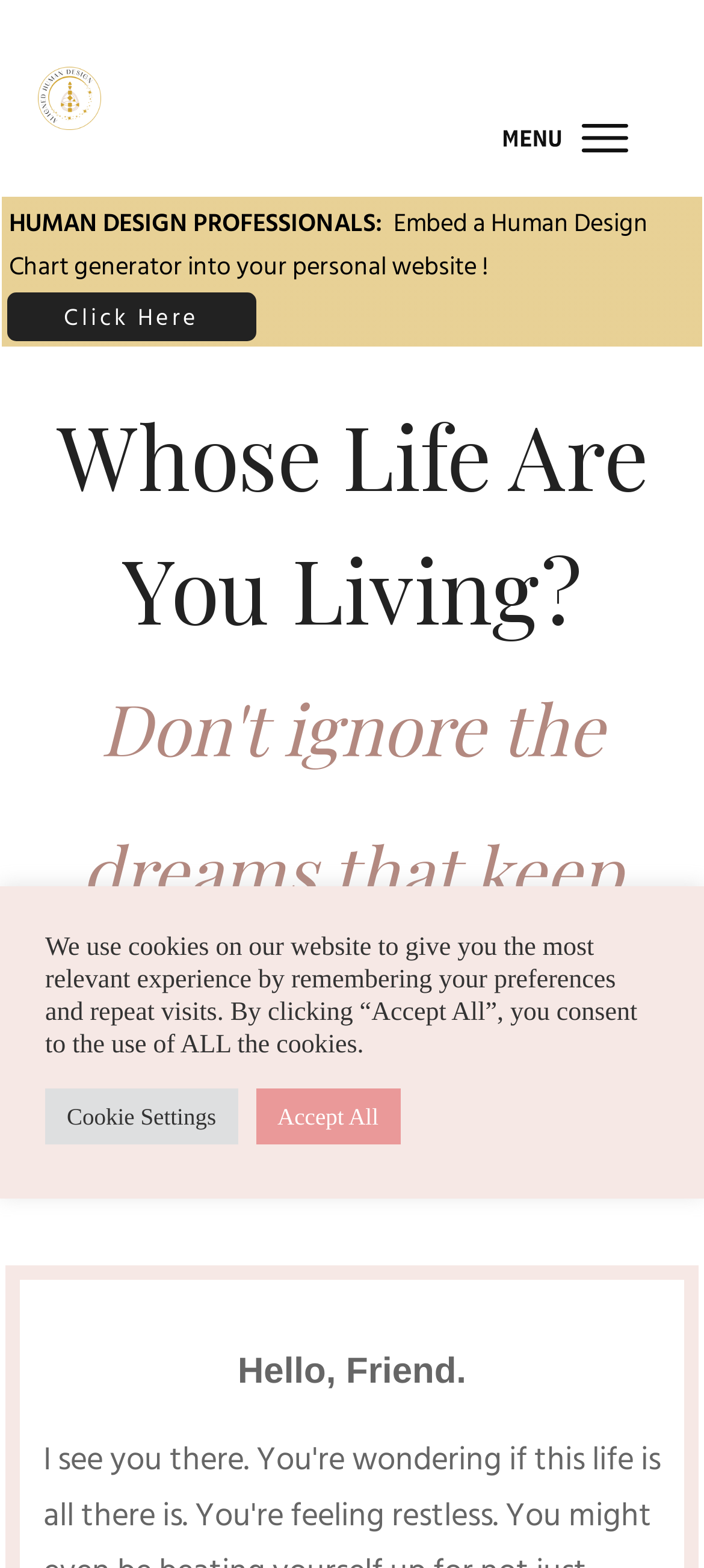Based on the element description Accept All, identify the bounding box coordinates for the UI element. The coordinates should be in the format (top-left x, top-left y, bottom-right x, bottom-right y) and within the 0 to 1 range.

[0.363, 0.694, 0.568, 0.73]